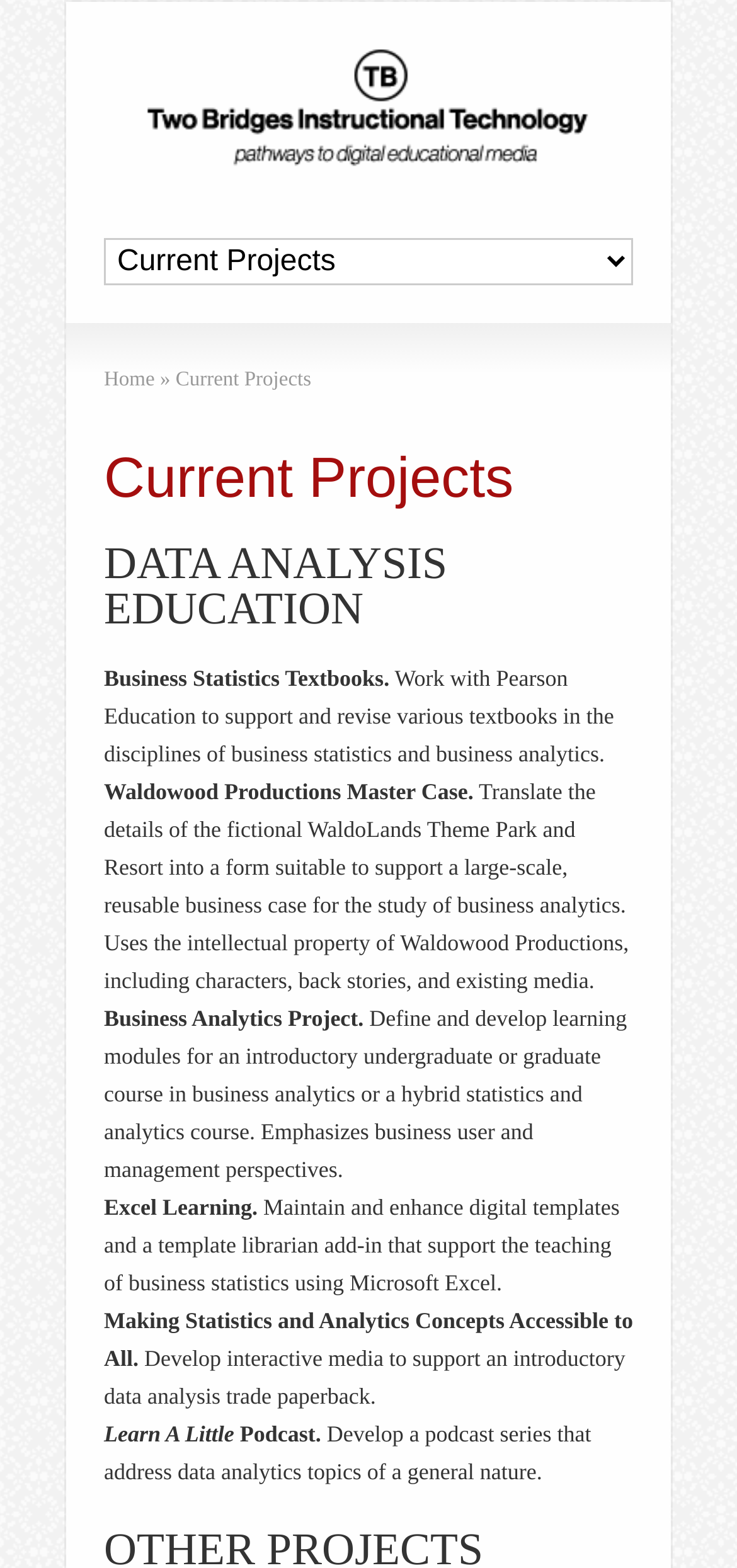Produce a meticulous description of the webpage.

The webpage is titled "Current Projects | TwoBridgesIT" and features a prominent logo of TwoBridgesIT at the top left corner, accompanied by a link to the same. Below the logo, there is a combobox that allows users to navigate to different sections of the website.

The main content of the webpage is divided into several sections, each describing a current project undertaken by TwoBridgesIT. The first section is titled "Current Projects" and is followed by a series of headings and paragraphs that describe different projects.

The first project is titled "DATA ANALYSIS EDUCATION" and is described in two paragraphs. The project involves working with Pearson Education to support and revise various textbooks in the disciplines of business statistics and business analytics.

Below this project, there are several other projects listed, each with its own heading and descriptive paragraphs. These projects include "Waldowood Productions Master Case", "Business Analytics Project", "Excel Learning", "Making Statistics and Analytics Concepts Accessible to All", and "Learn A Little Podcast". Each project is described in detail, outlining its objectives and scope.

The webpage has a total of 7 projects listed, each with its own unique description and objectives. The layout of the webpage is clean and easy to navigate, with clear headings and concise text that makes it easy to read and understand.